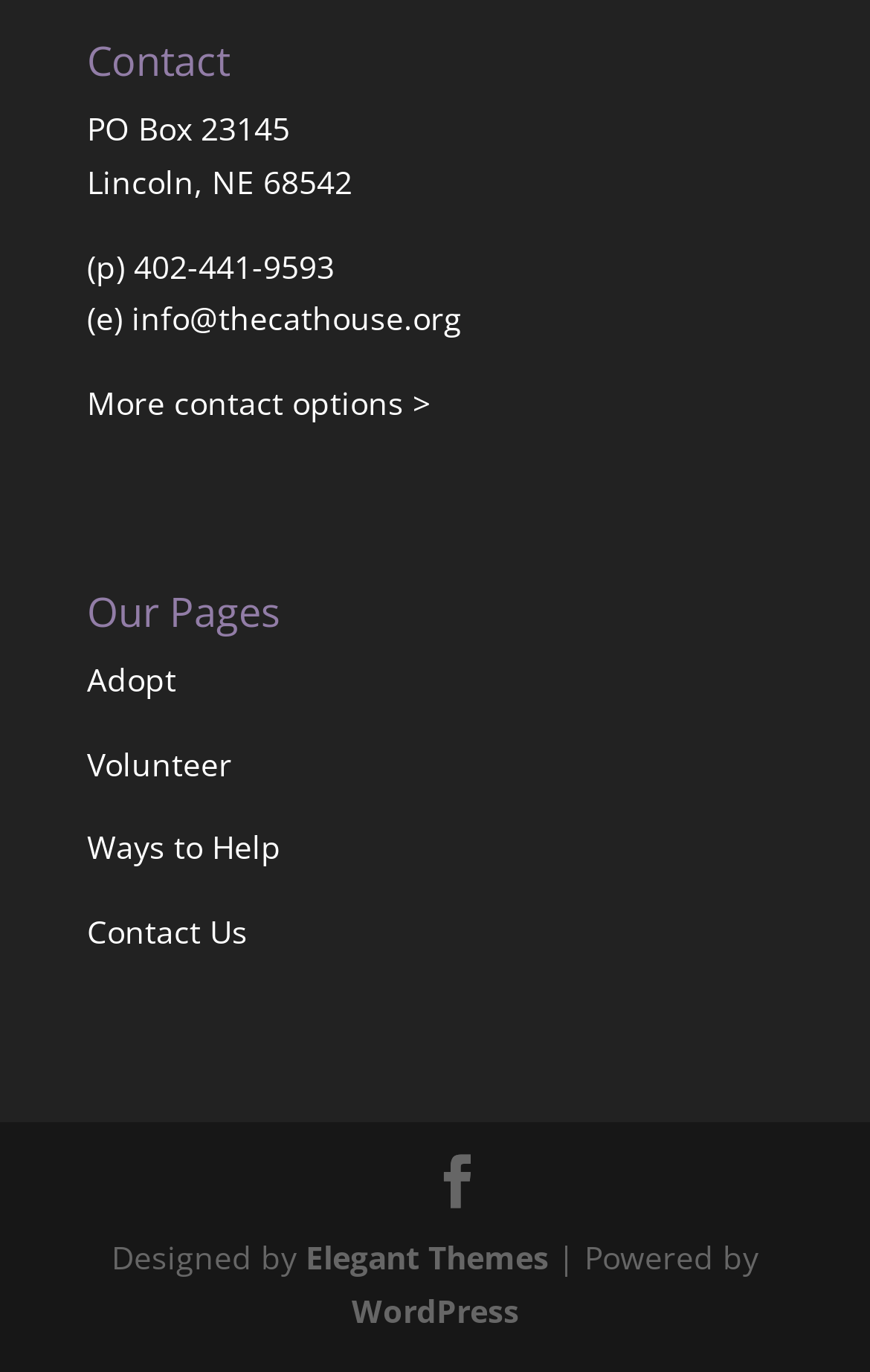Please give a short response to the question using one word or a phrase:
How many links are there under 'Our Pages'?

4